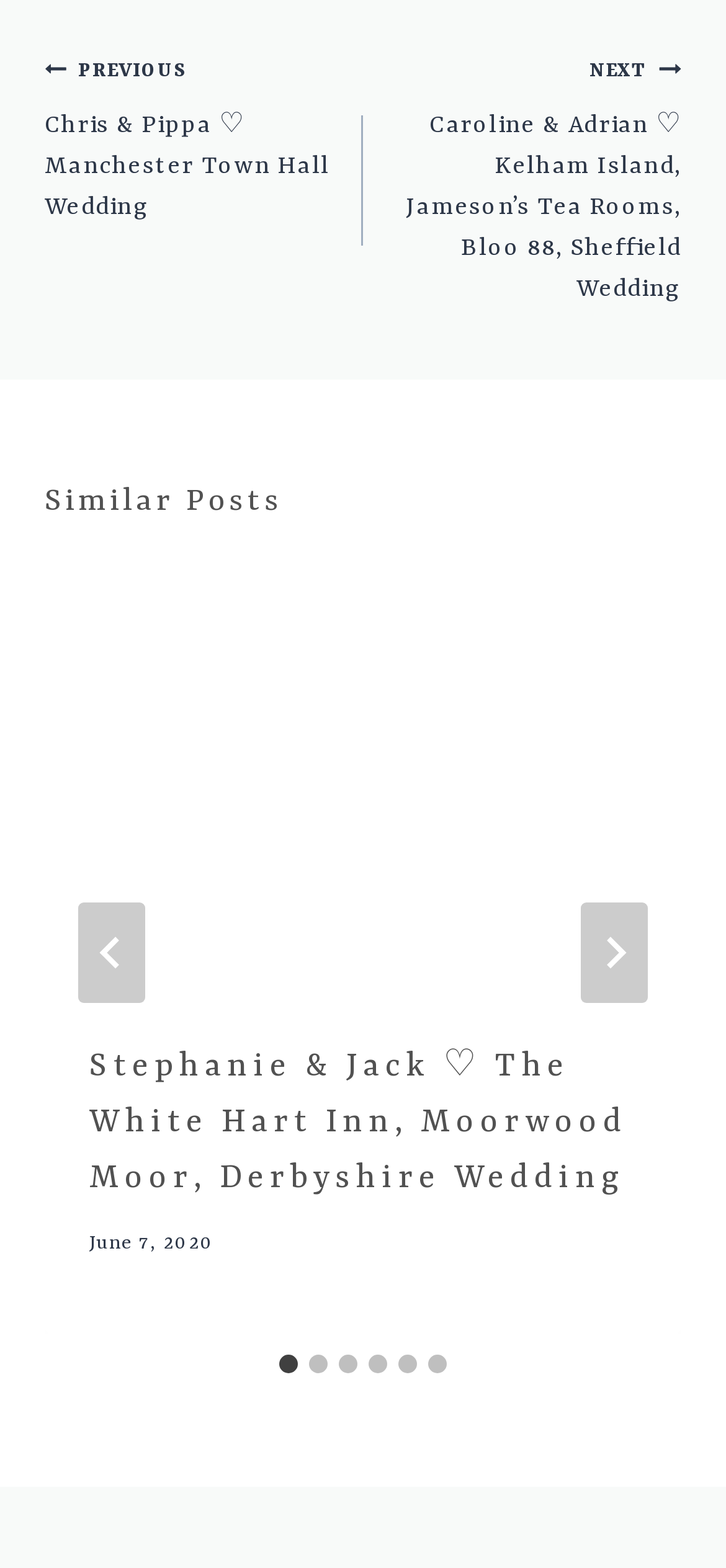Please mark the clickable region by giving the bounding box coordinates needed to complete this instruction: "Select slide 2".

[0.426, 0.864, 0.451, 0.876]